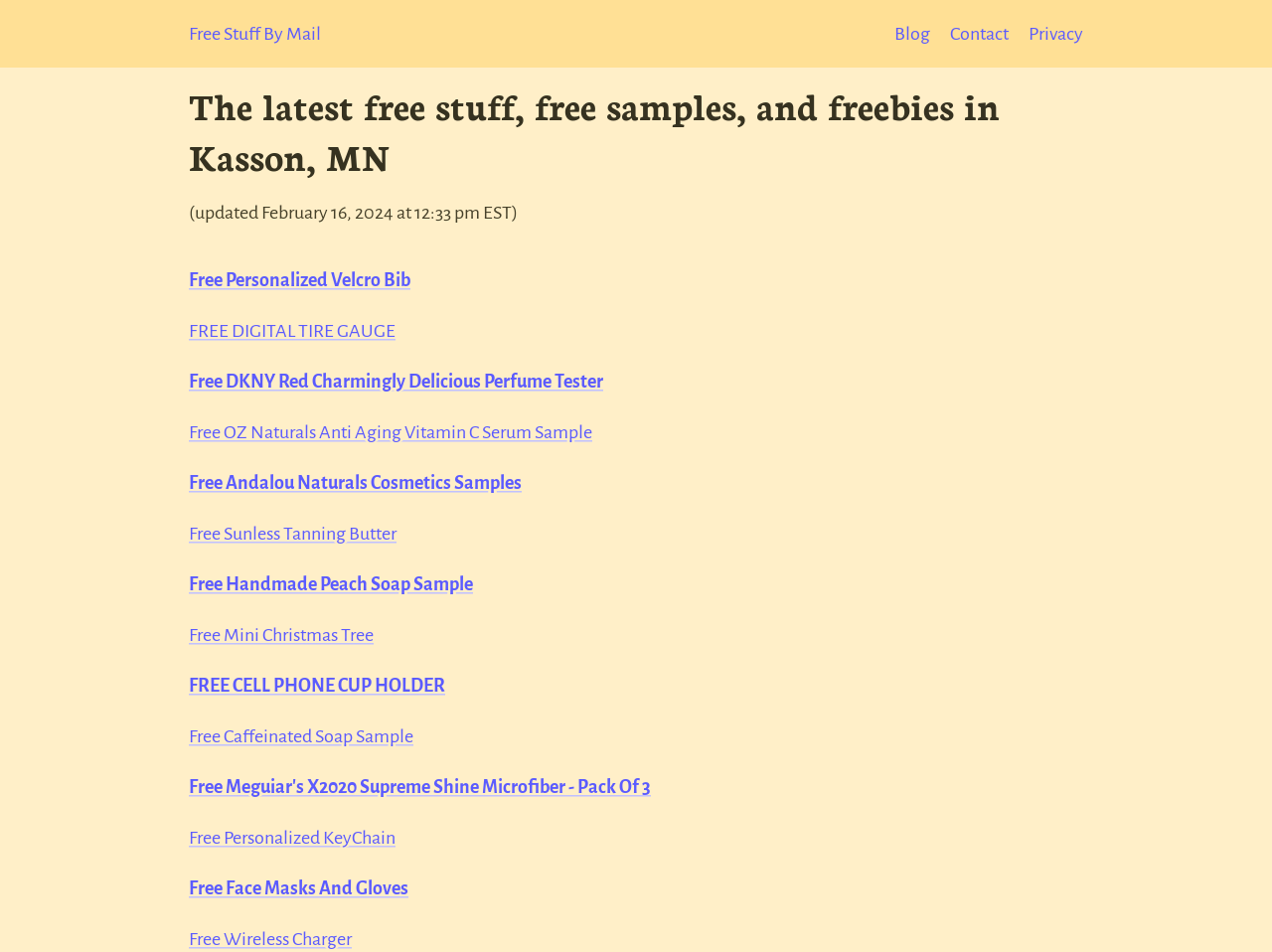Locate the UI element that matches the description Privacy in the webpage screenshot. Return the bounding box coordinates in the format (top-left x, top-left y, bottom-right x, bottom-right y), with values ranging from 0 to 1.

[0.809, 0.025, 0.852, 0.046]